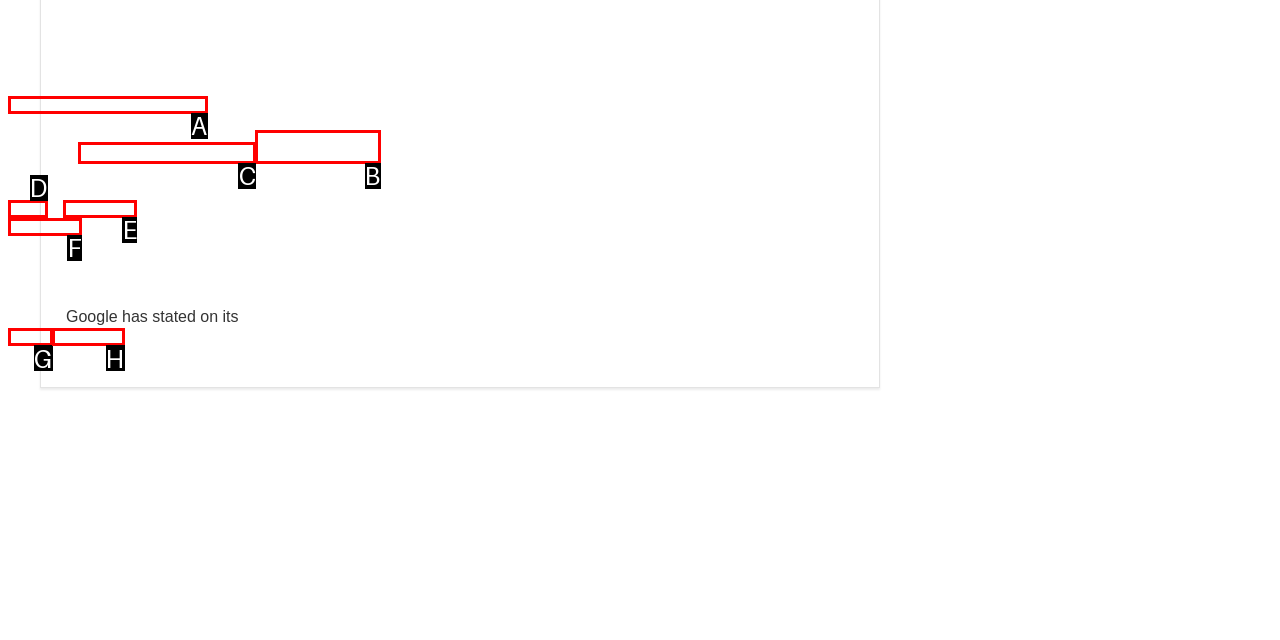Tell me which one HTML element best matches the description: parent_node: Sachin Gill
Answer with the option's letter from the given choices directly.

G